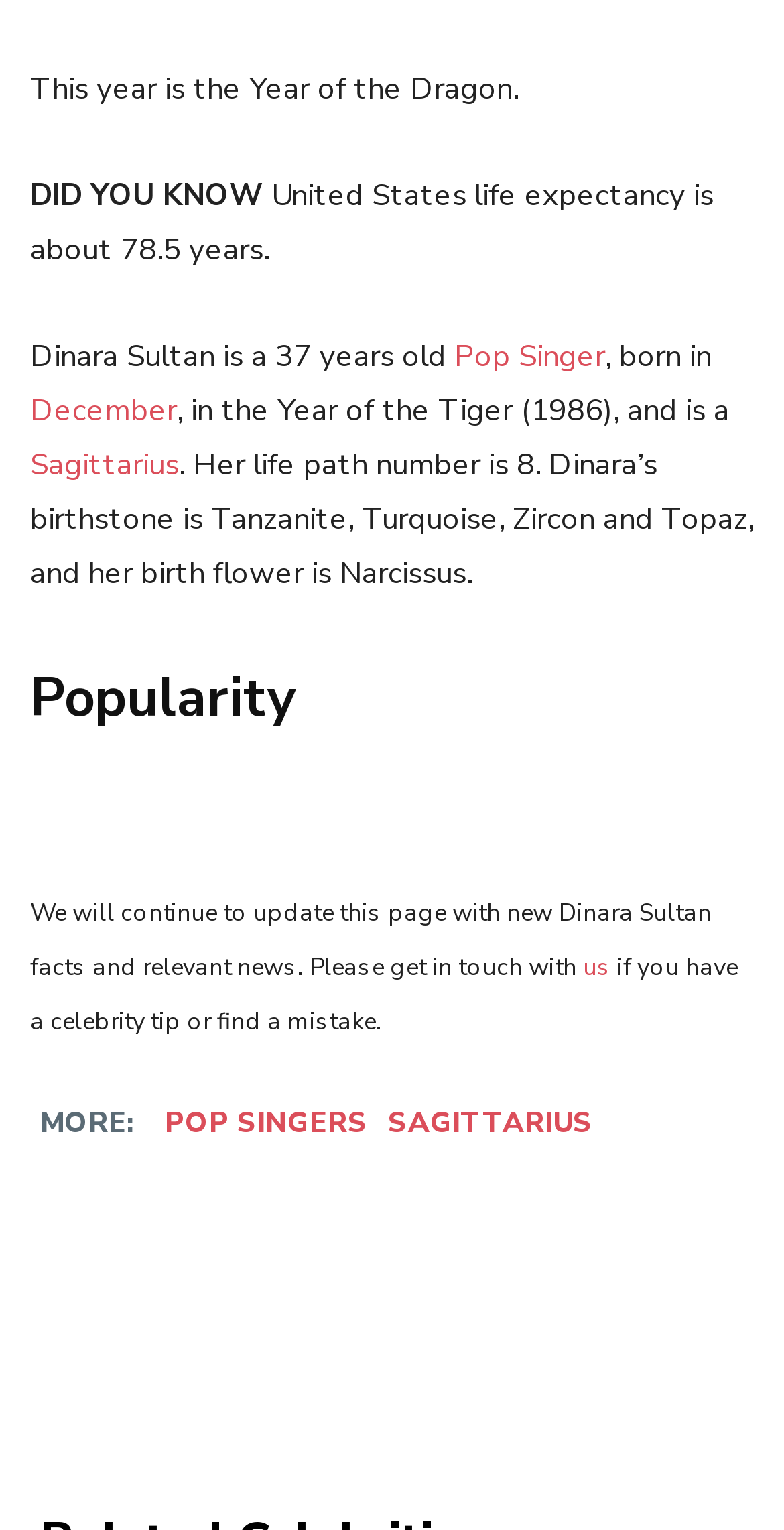What is the life expectancy in the United States?
Refer to the image and offer an in-depth and detailed answer to the question.

The answer can be found in the static text element 'United States life expectancy is about 78.5 years.' which is located at the top of the webpage.